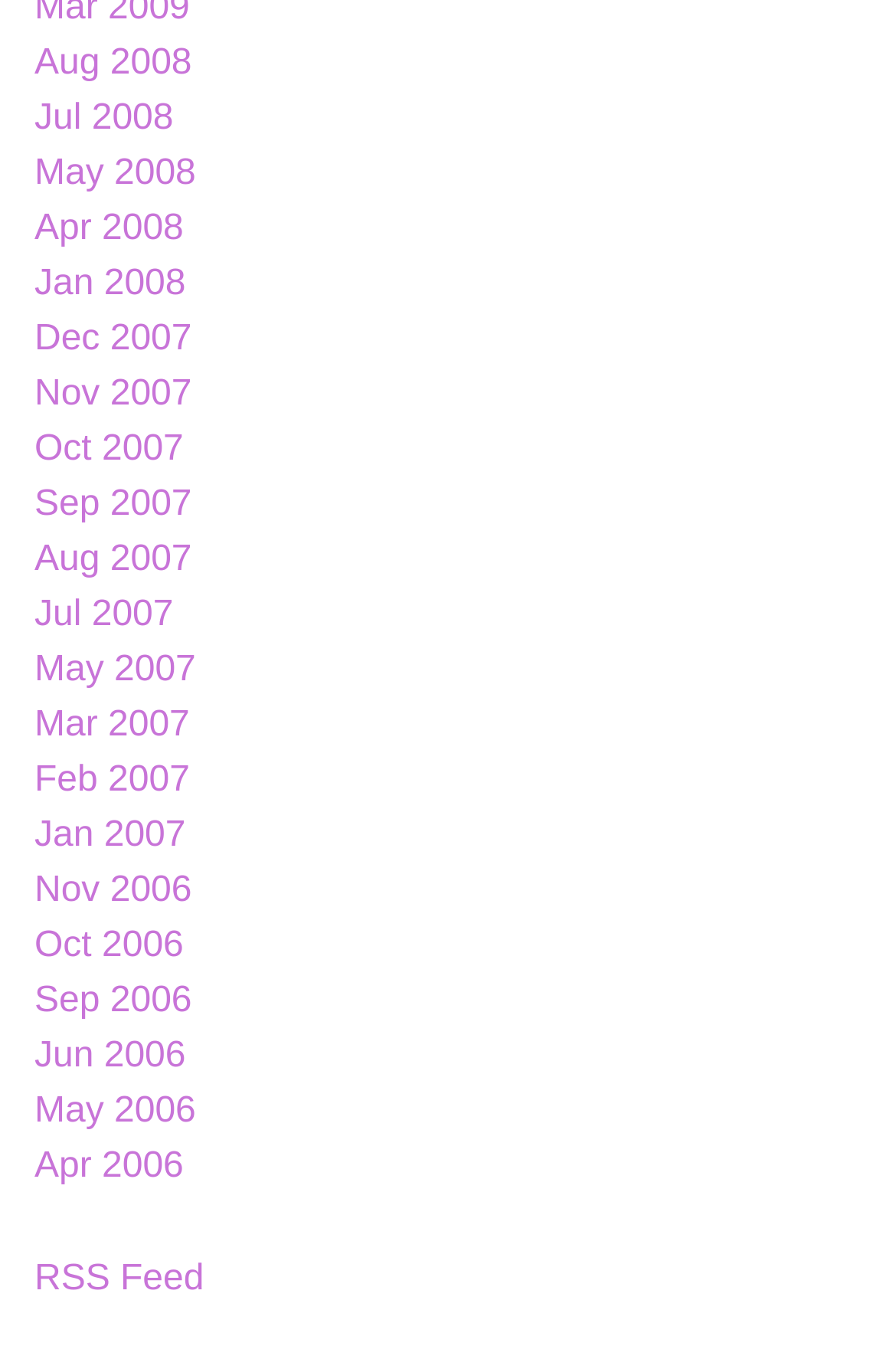Determine the bounding box coordinates of the clickable element to achieve the following action: 'Read FAQs'. Provide the coordinates as four float values between 0 and 1, formatted as [left, top, right, bottom].

None